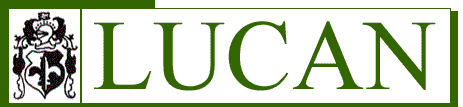What is represented by the traditional crest?
Using the picture, provide a one-word or short phrase answer.

Heritage and identity